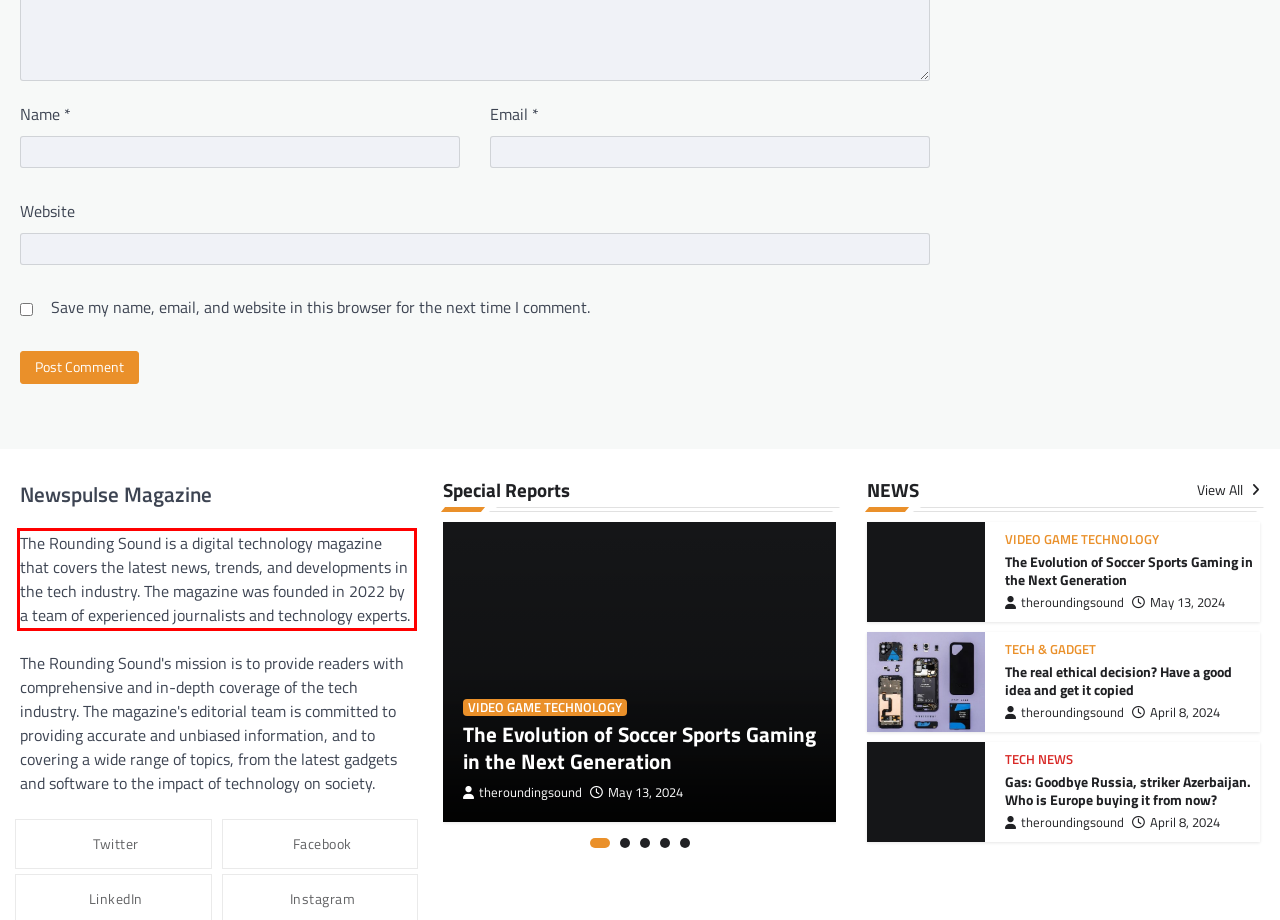Examine the webpage screenshot, find the red bounding box, and extract the text content within this marked area.

The Rounding Sound is a digital technology magazine that covers the latest news, trends, and developments in the tech industry. The magazine was founded in 2022 by a team of experienced journalists and technology experts.